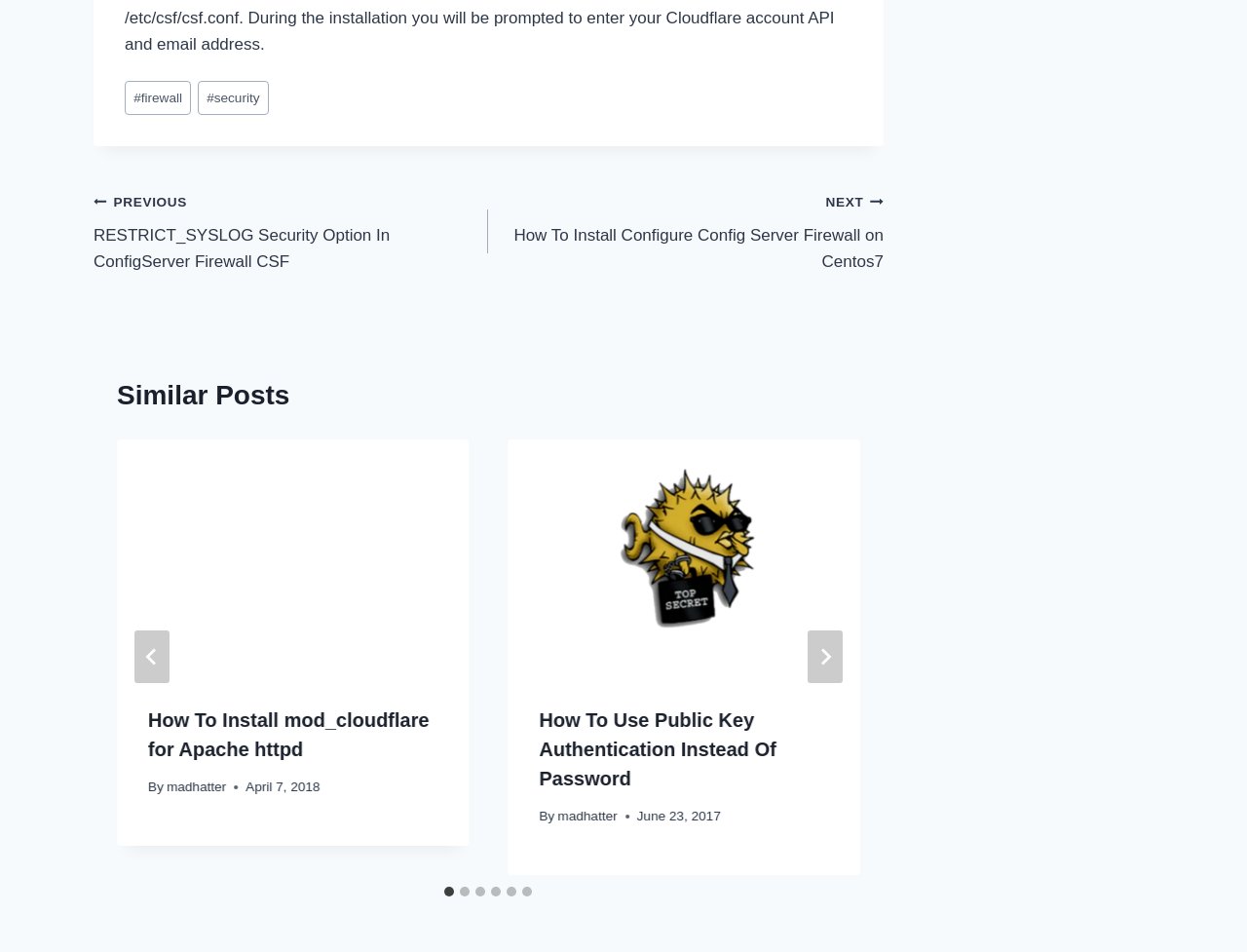Identify the bounding box coordinates for the UI element described as: "Ubuntu Server Setup".

[0.746, 0.745, 0.901, 0.767]